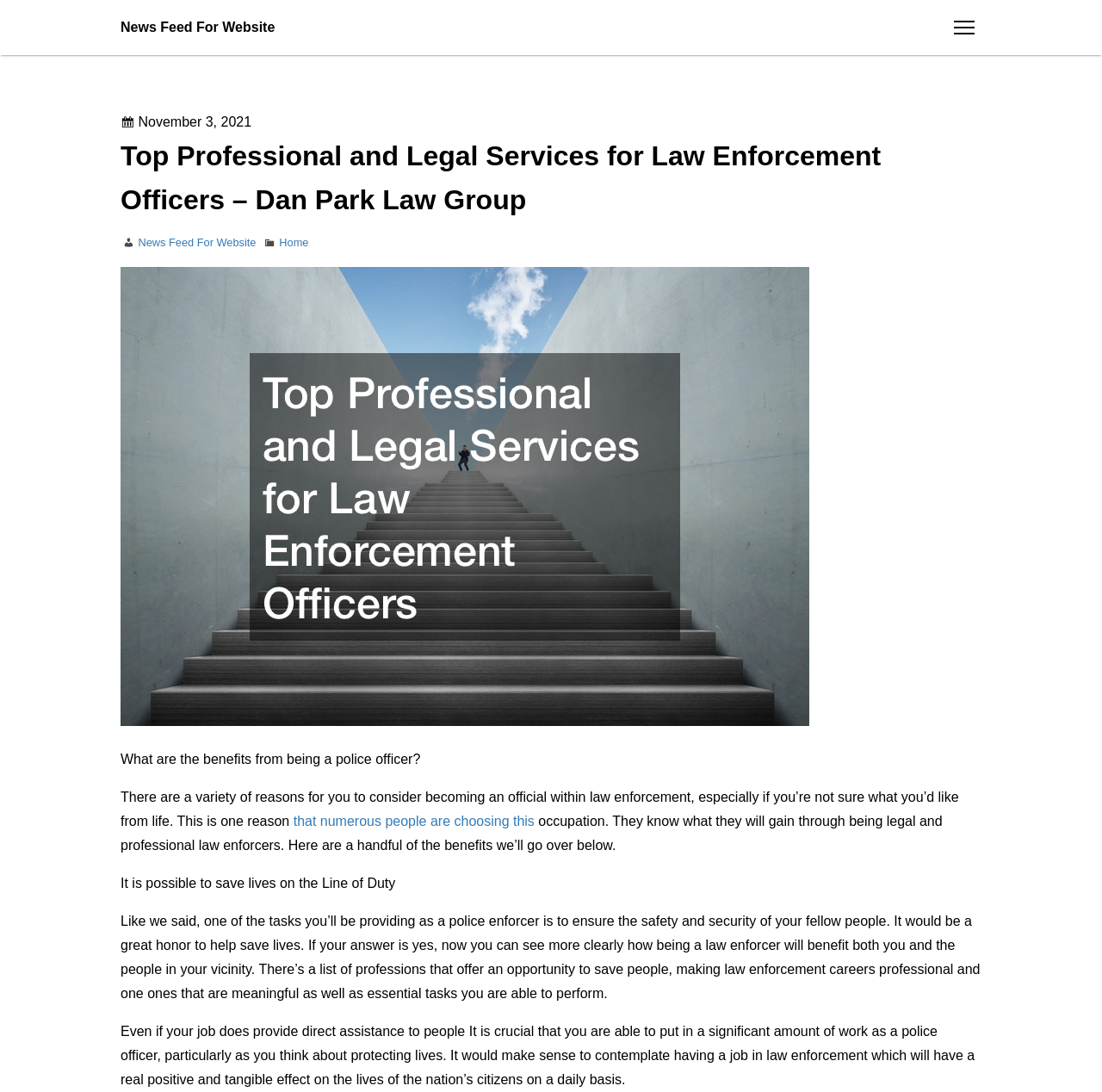What is one of the benefits of being a police officer?
Please answer the question with a single word or phrase, referencing the image.

Saving lives